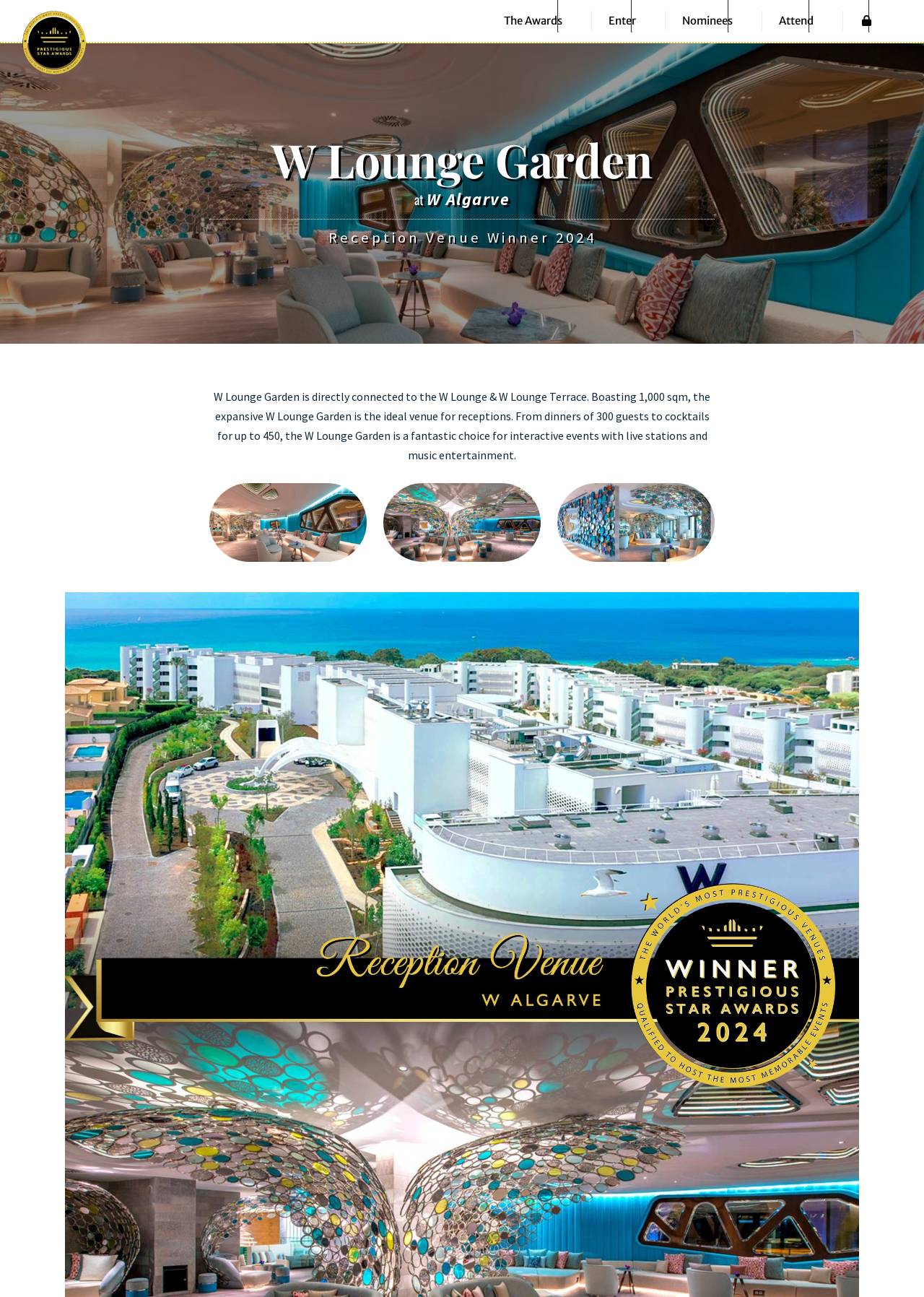Pinpoint the bounding box coordinates for the area that should be clicked to perform the following instruction: "Enter a venue".

[0.588, 0.043, 0.772, 0.063]